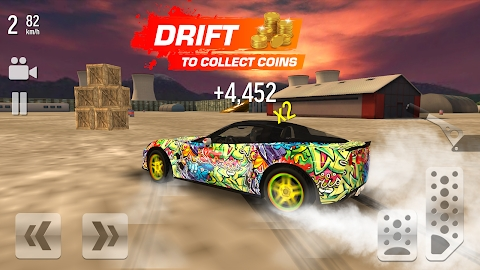Deliver an in-depth description of the image, highlighting major points.

The image depicts an exhilarating scene from the mobile racing game "Drift Max," showcasing a vibrant and customizable car drifting in a sandy environment. The car, adorned with a colorful graffiti design, rushes past stacks of wooden crates, highlighting the game's emphasis on thrilling maneuvers. The display showcases the car's speed of 82 km/h and a current score of +4,452, with a multiplier of x2, emphasizing the game's reward system for skilled drifting. A prominent banner above the car instructs players to "DRIFT TO COLLECT COINS," capturing the excitement and competitive nature of the racing experience. Additionally, user interface elements are visible on the screen, providing essential controls and enhancing the immersive gameplay, which appeals to racing enthusiasts seeking the ultimate thrill in drifting.